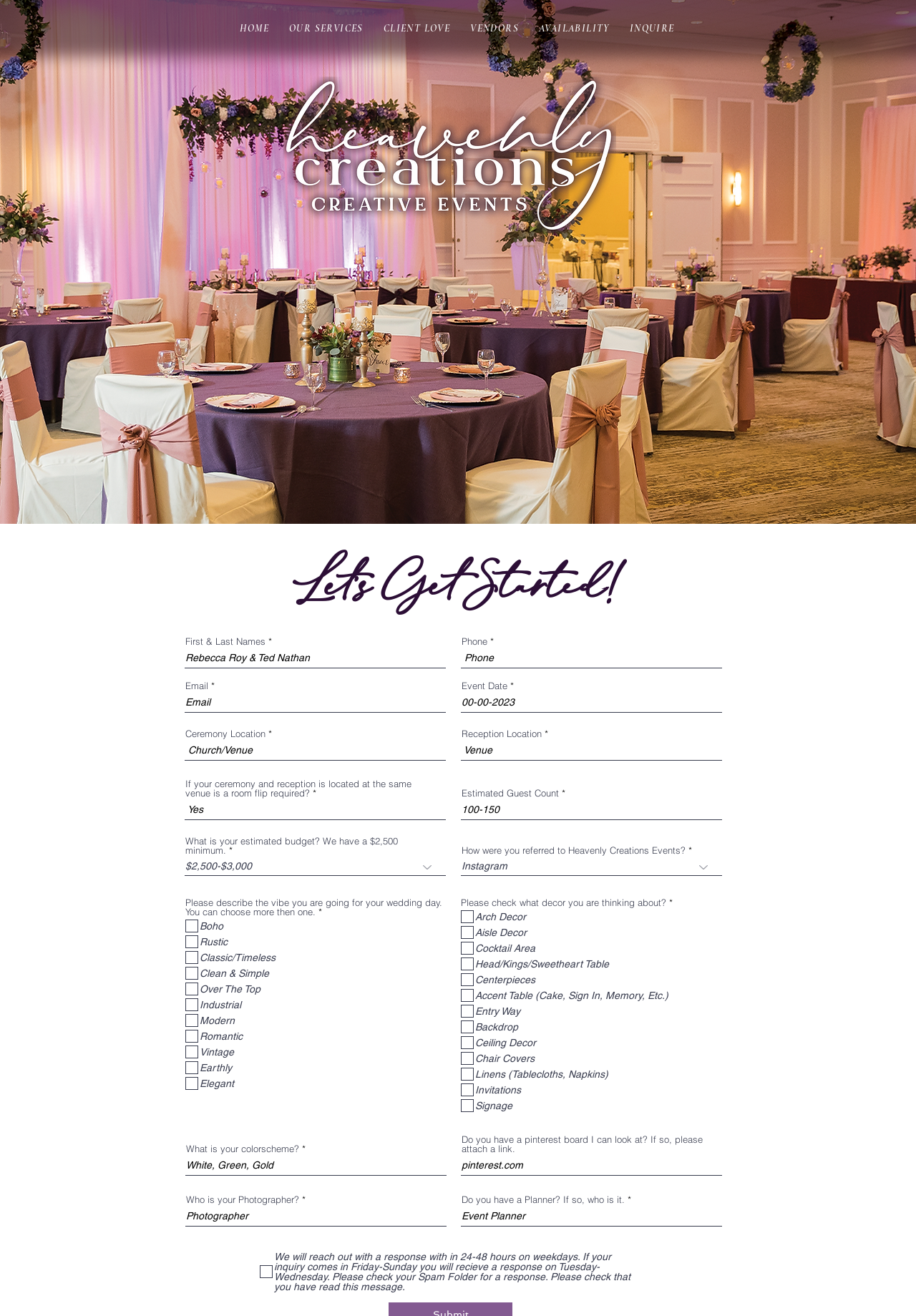How many types of decor can be selected in the inquiry form?
With the help of the image, please provide a detailed response to the question.

The inquiry form has a group of checkboxes labeled 'Please check what decor you are thinking about?' with 15 options, including 'Arch Decor', 'Aisle Decor', 'Cocktail Area', and so on.